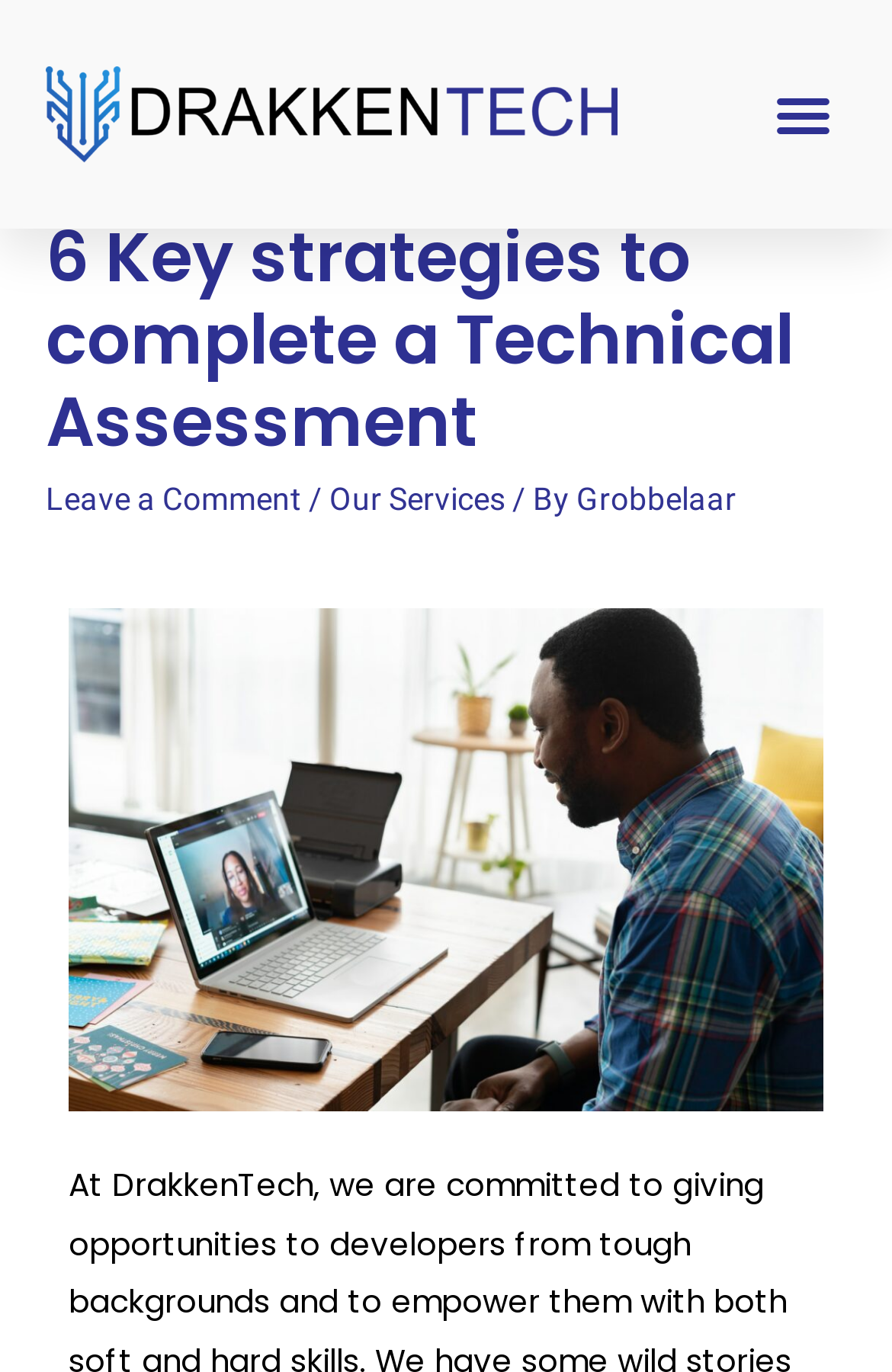What is the separator used between the links in the top navigation bar? Using the information from the screenshot, answer with a single word or phrase.

/